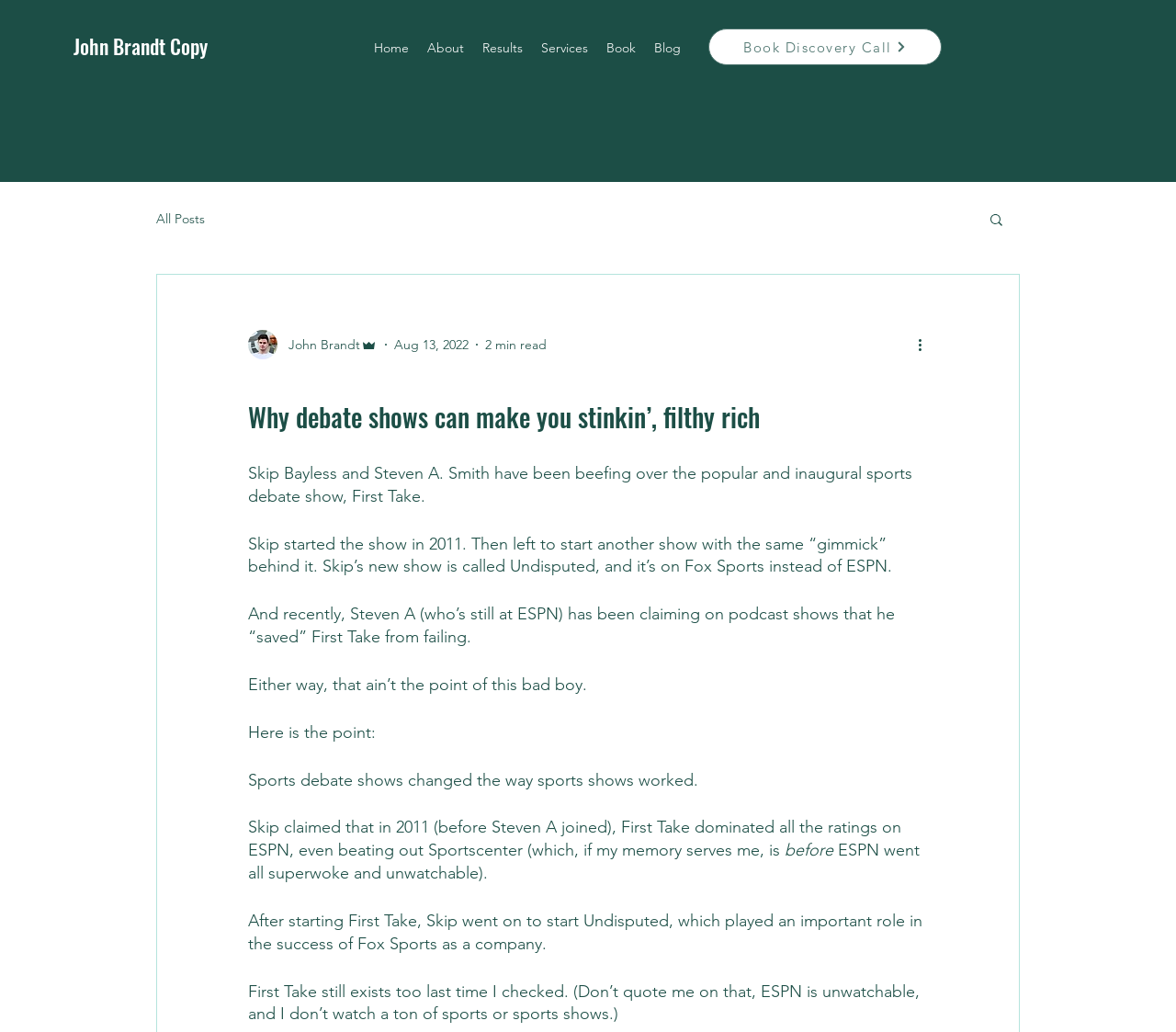Find the bounding box coordinates of the element's region that should be clicked in order to follow the given instruction: "Click on the 'More actions' button". The coordinates should consist of four float numbers between 0 and 1, i.e., [left, top, right, bottom].

[0.778, 0.323, 0.797, 0.345]